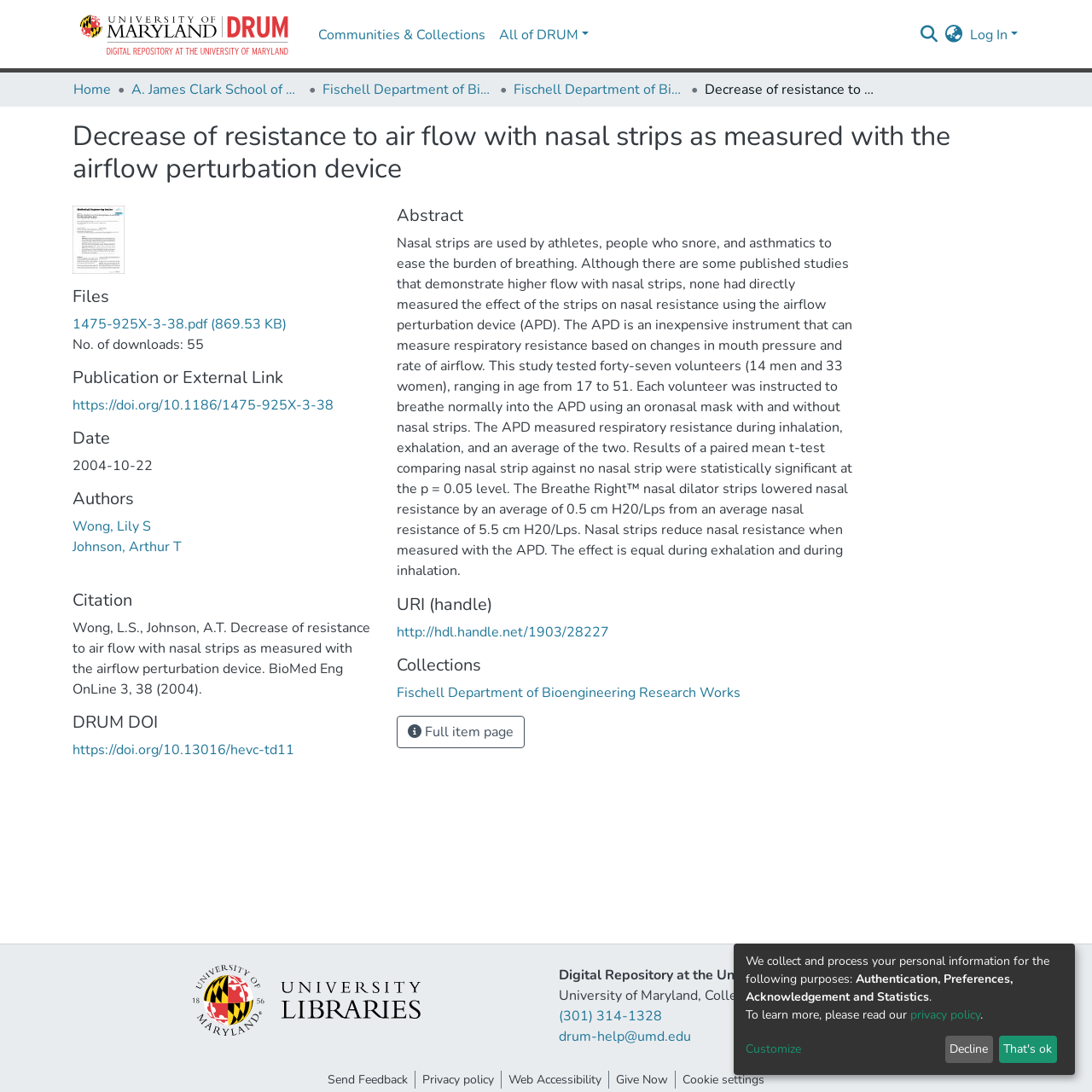Who are the authors of the publication?
Look at the screenshot and give a one-word or phrase answer.

Wong, Lily S and Johnson, Arthur T